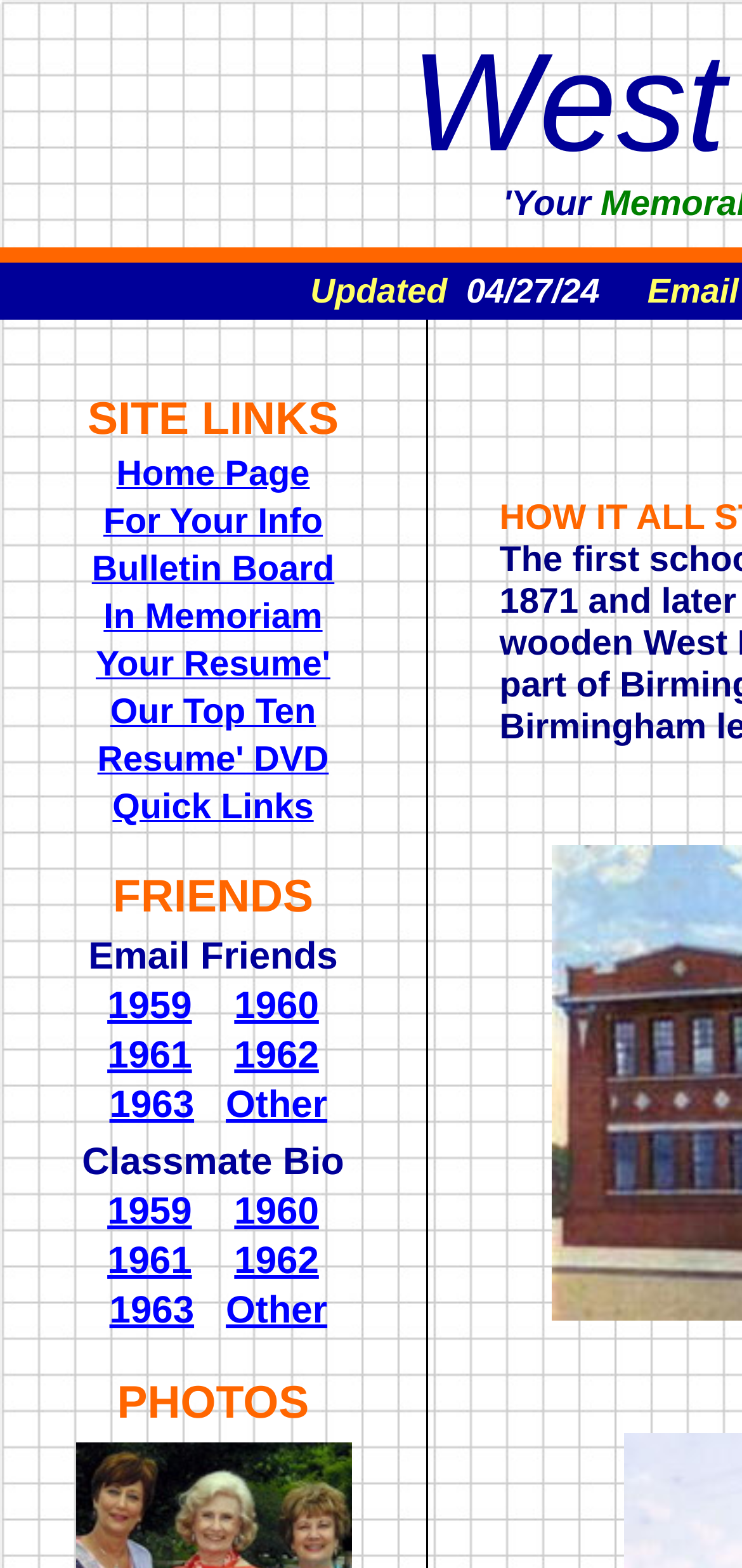Locate the bounding box coordinates of the UI element described by: "For Your Info". The bounding box coordinates should consist of four float numbers between 0 and 1, i.e., [left, top, right, bottom].

[0.139, 0.319, 0.435, 0.345]